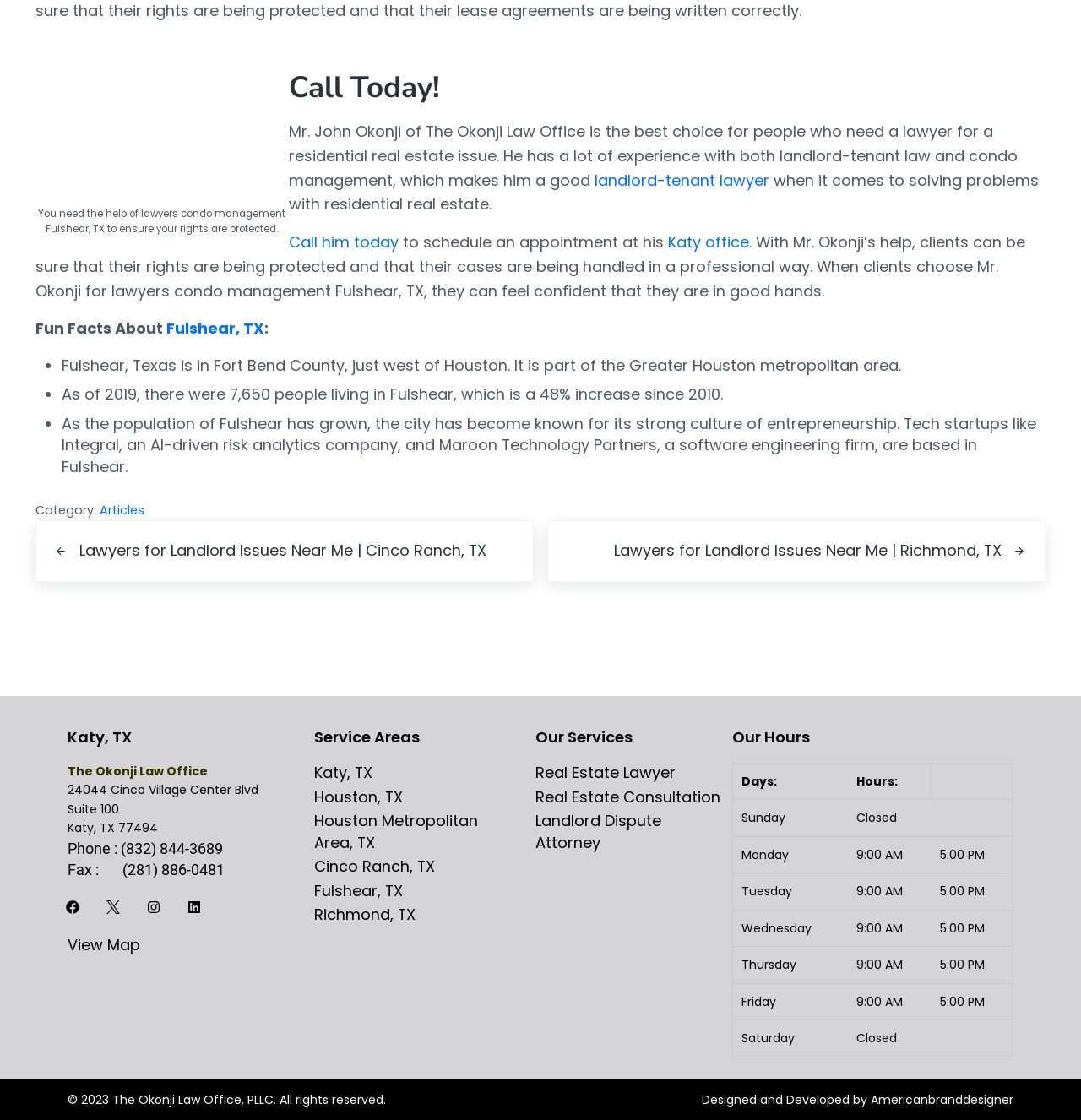What is the phone number of the law office?
Please use the image to provide an in-depth answer to the question.

I found the answer by looking at the link 'Phone : (832) 844-3689' which provides the phone number of the law office.